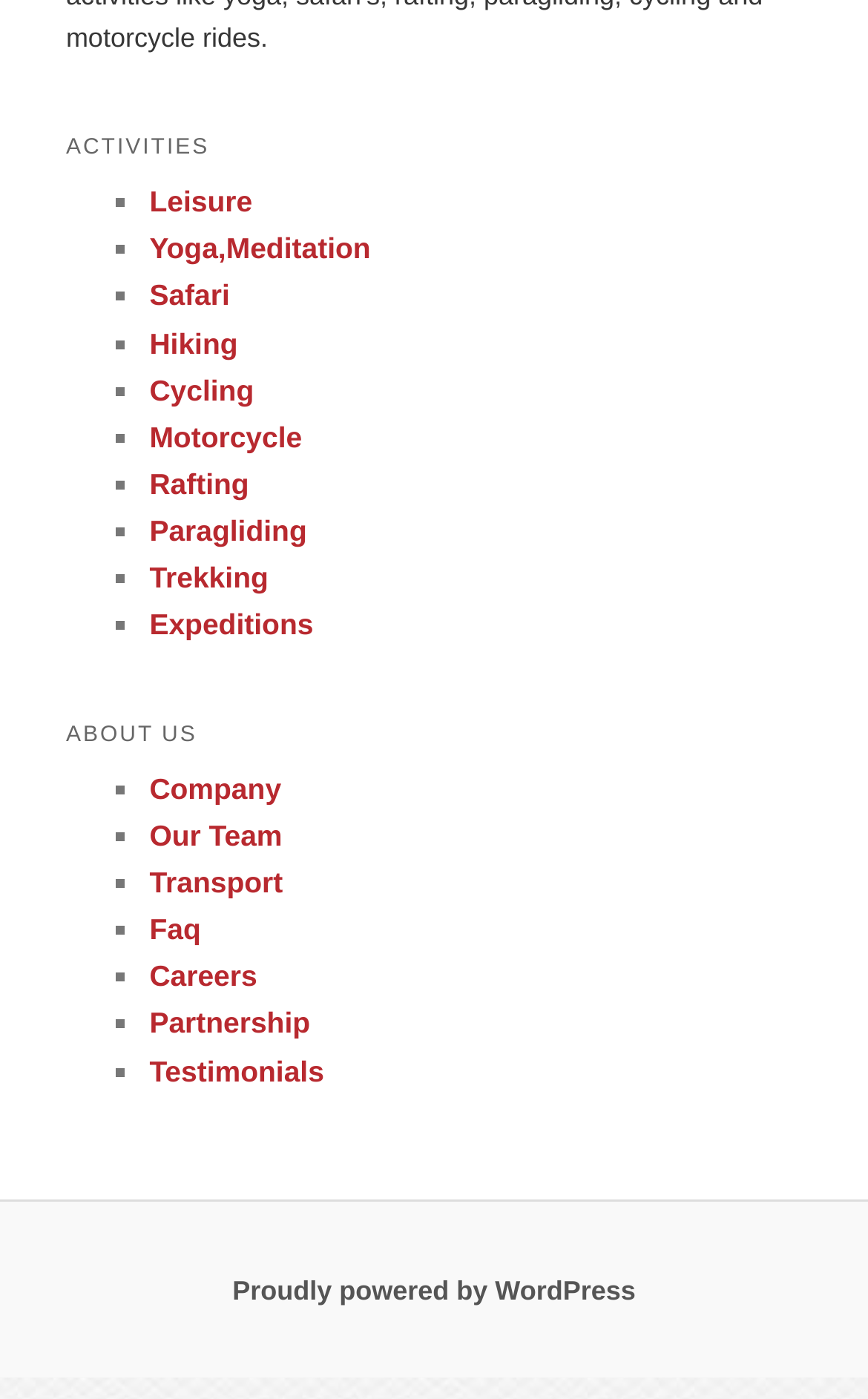Find the bounding box coordinates of the clickable region needed to perform the following instruction: "Click on Leisure". The coordinates should be provided as four float numbers between 0 and 1, i.e., [left, top, right, bottom].

[0.172, 0.132, 0.291, 0.156]